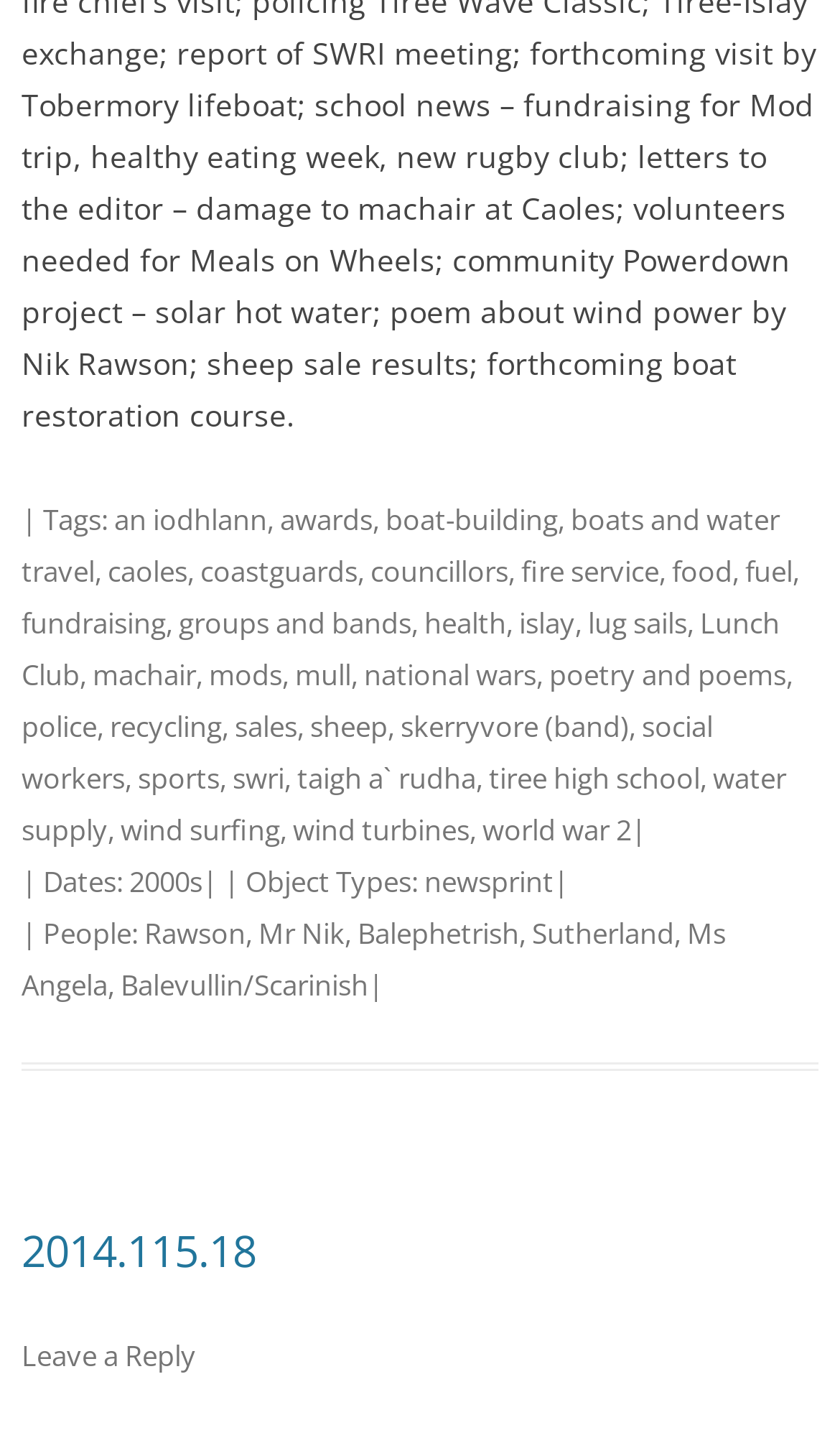Please pinpoint the bounding box coordinates for the region I should click to adhere to this instruction: "check the post of Rawson, Mr Nik, Balephetrish".

[0.172, 0.633, 0.618, 0.659]